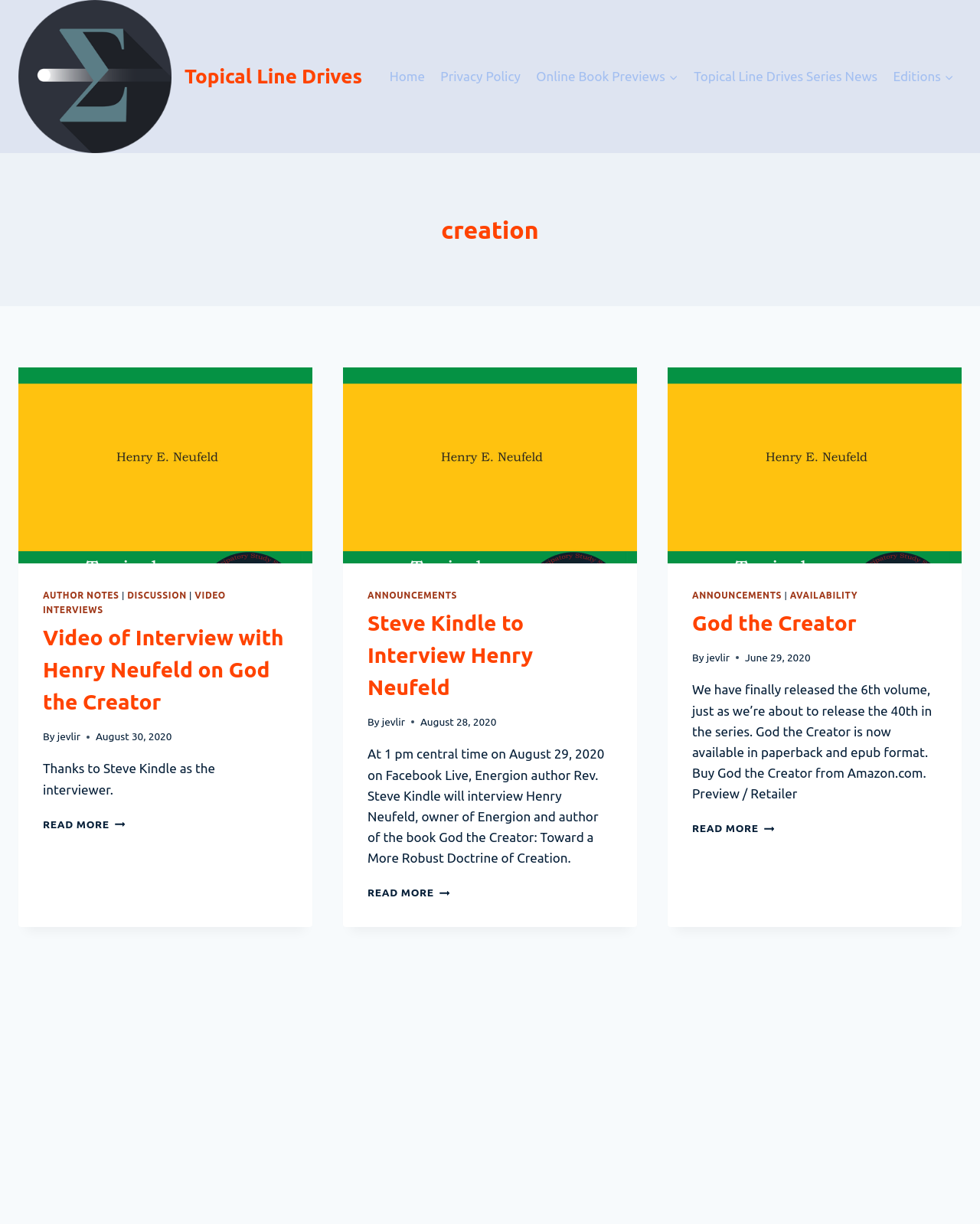Determine the bounding box coordinates for the clickable element required to fulfill the instruction: "Contact via email". Provide the coordinates as four float numbers between 0 and 1, i.e., [left, top, right, bottom].

None